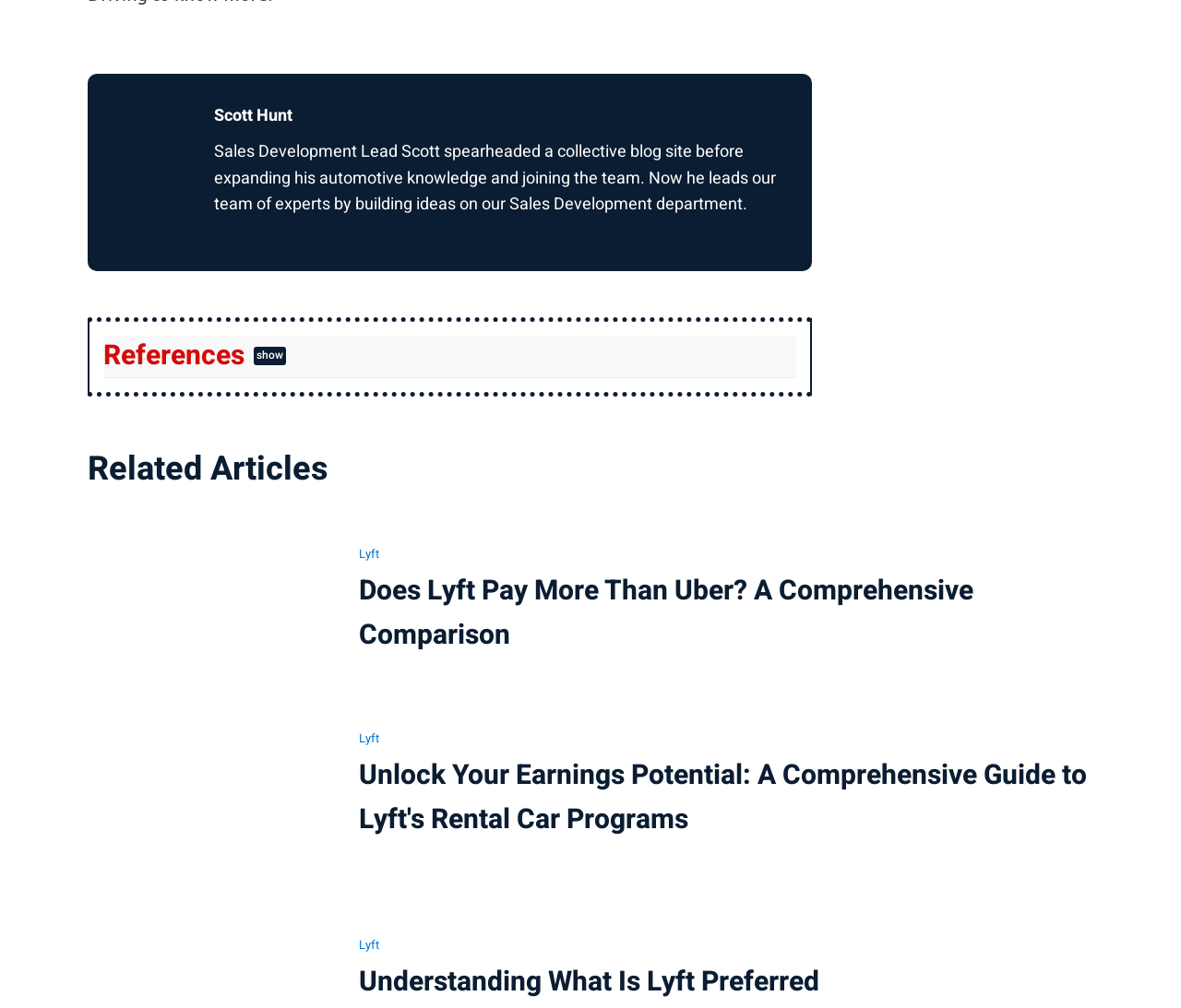Specify the bounding box coordinates of the area to click in order to follow the given instruction: "Explore the 'Unlock Your Earnings Potential: A Comprehensive Guide to Lyft's Rental Car Programs' article."

[0.074, 0.711, 0.287, 0.848]